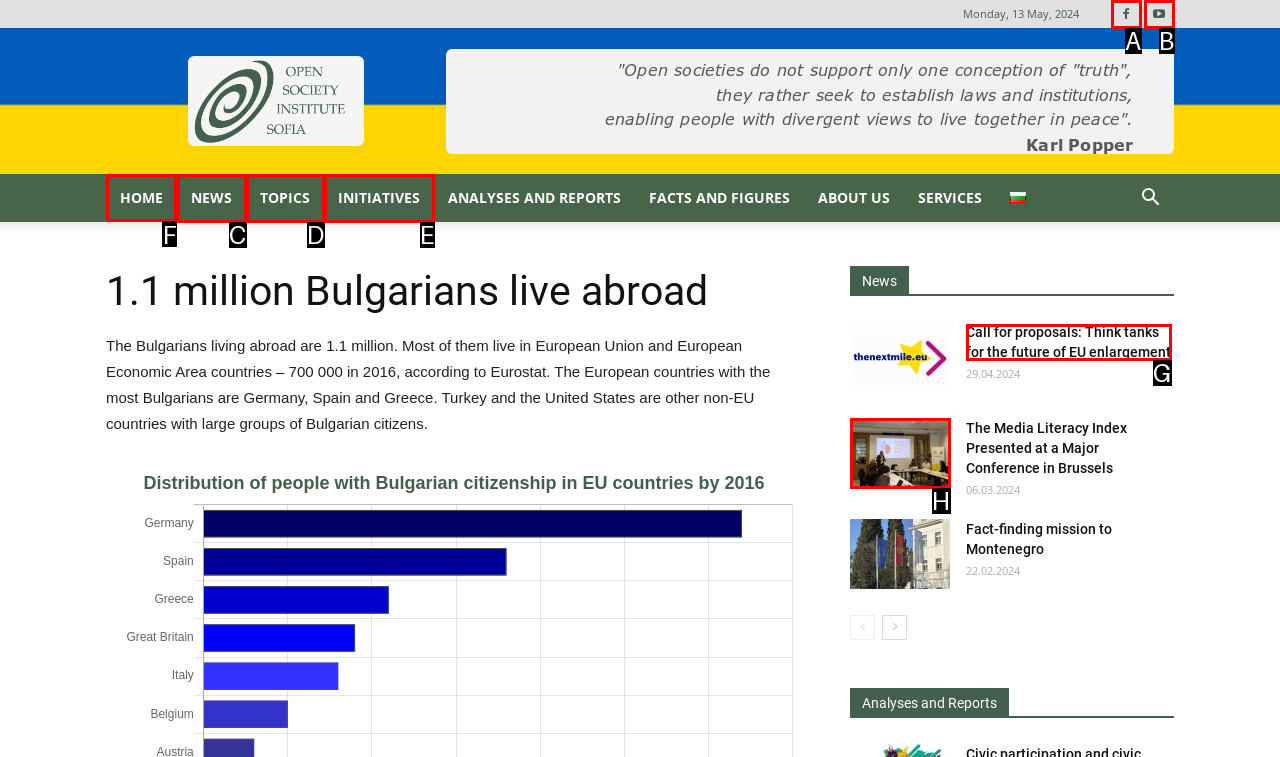What option should I click on to execute the task: Click the HOME link? Give the letter from the available choices.

F